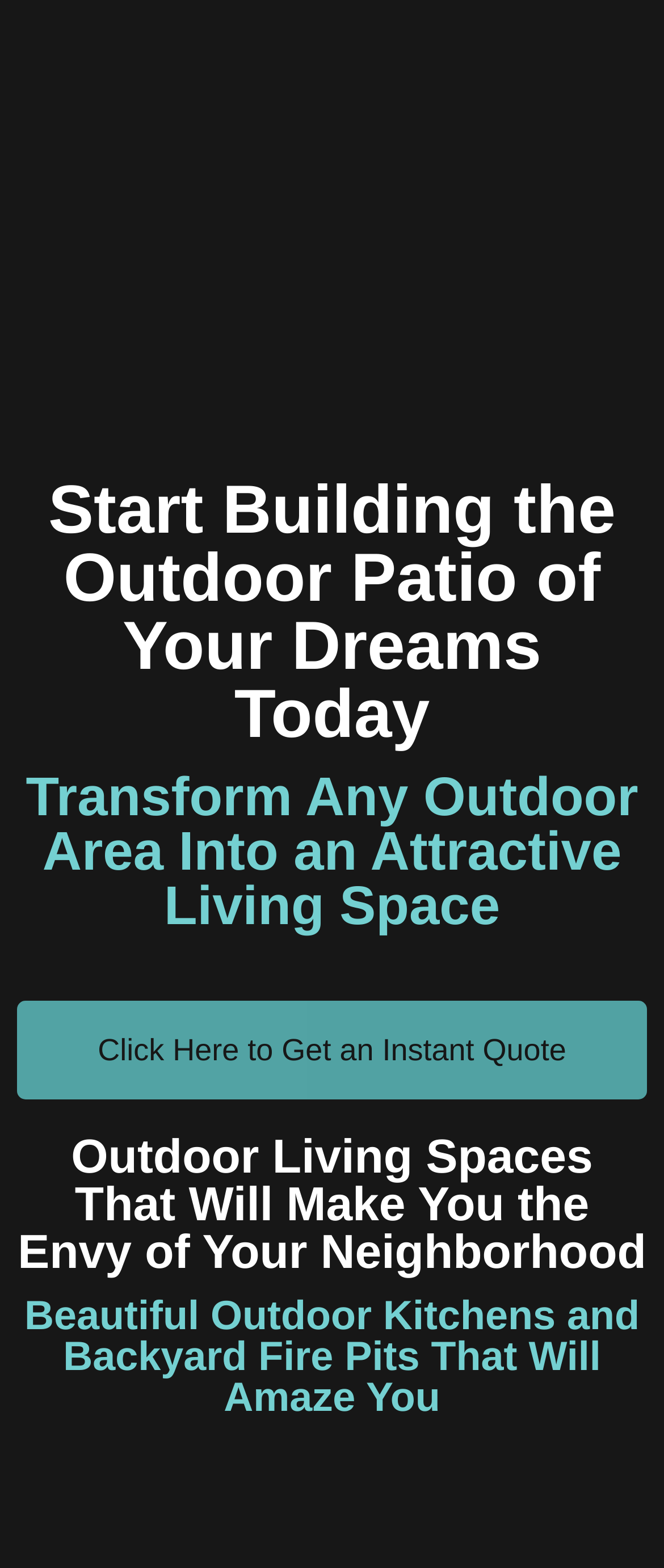Please respond to the question with a concise word or phrase:
What is the company name?

Ageless Concrete